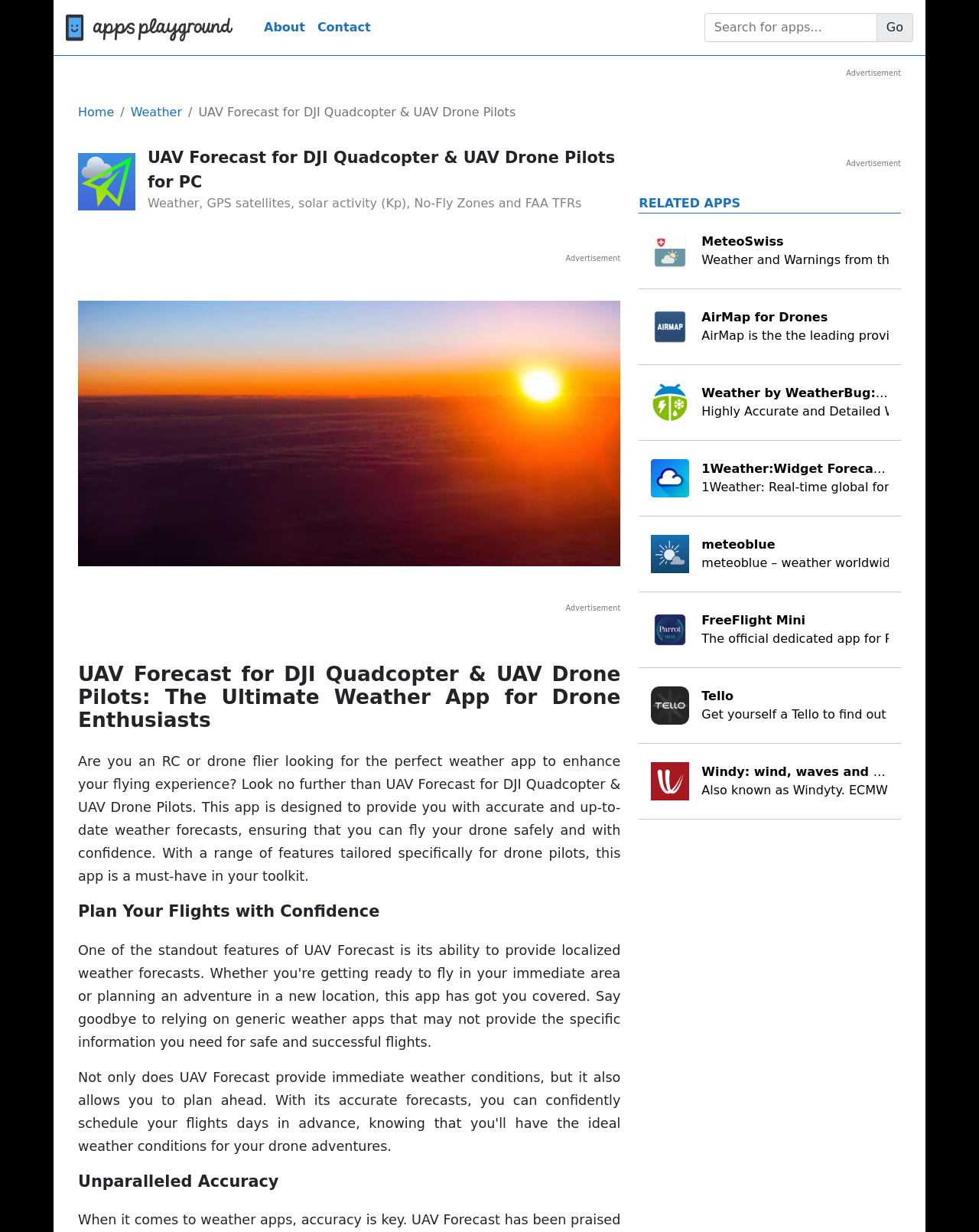Identify the bounding box coordinates of the element that should be clicked to fulfill this task: "Click the 'Weather' link". The coordinates should be provided as four float numbers between 0 and 1, i.e., [left, top, right, bottom].

[0.133, 0.084, 0.186, 0.099]